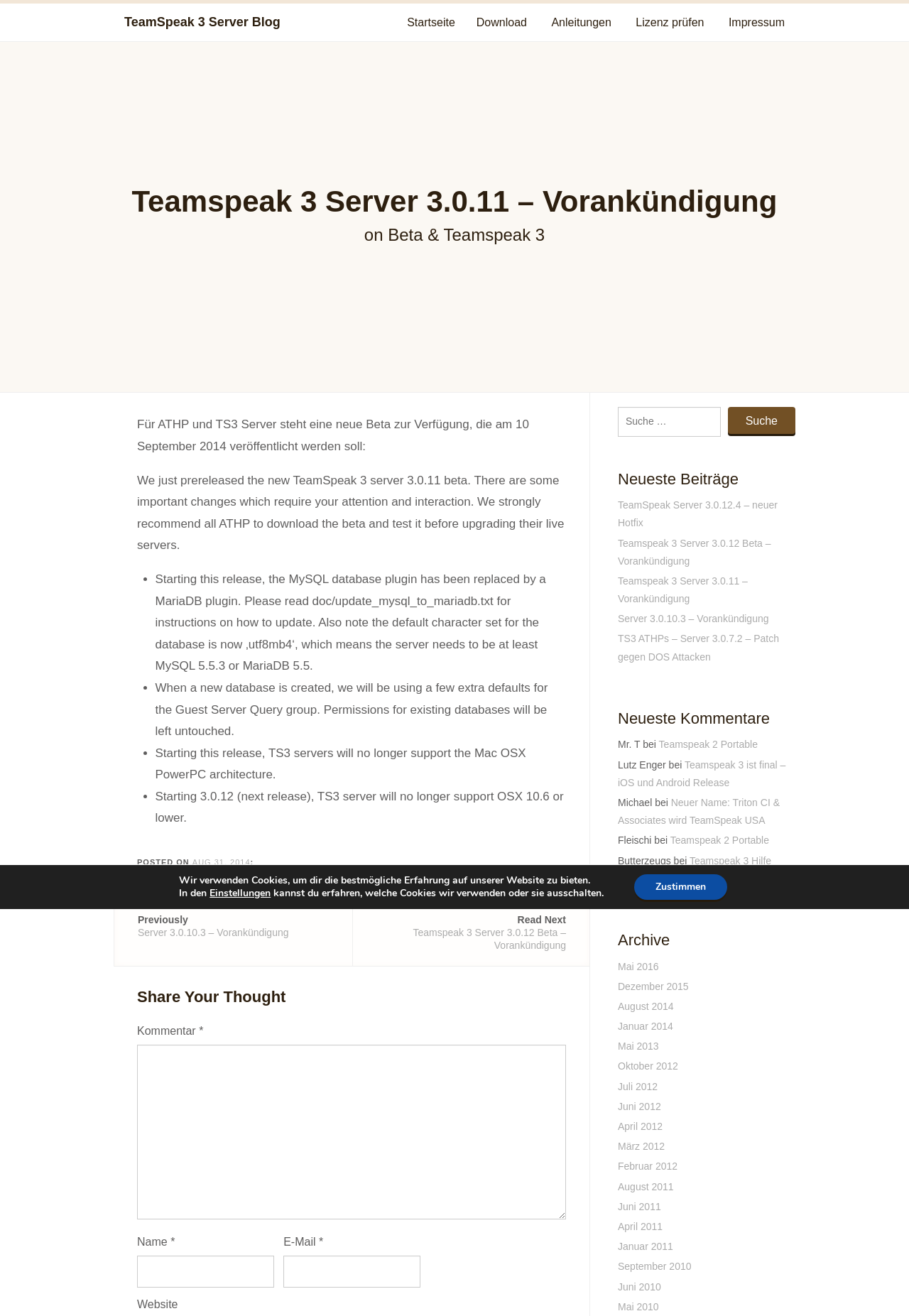Analyze the image and give a detailed response to the question:
What is the version of TeamSpeak 3 Server?

The version of TeamSpeak 3 Server can be found in the heading 'Teamspeak 3 Server 3.0.11 – Vorankündigung' at the top of the webpage.